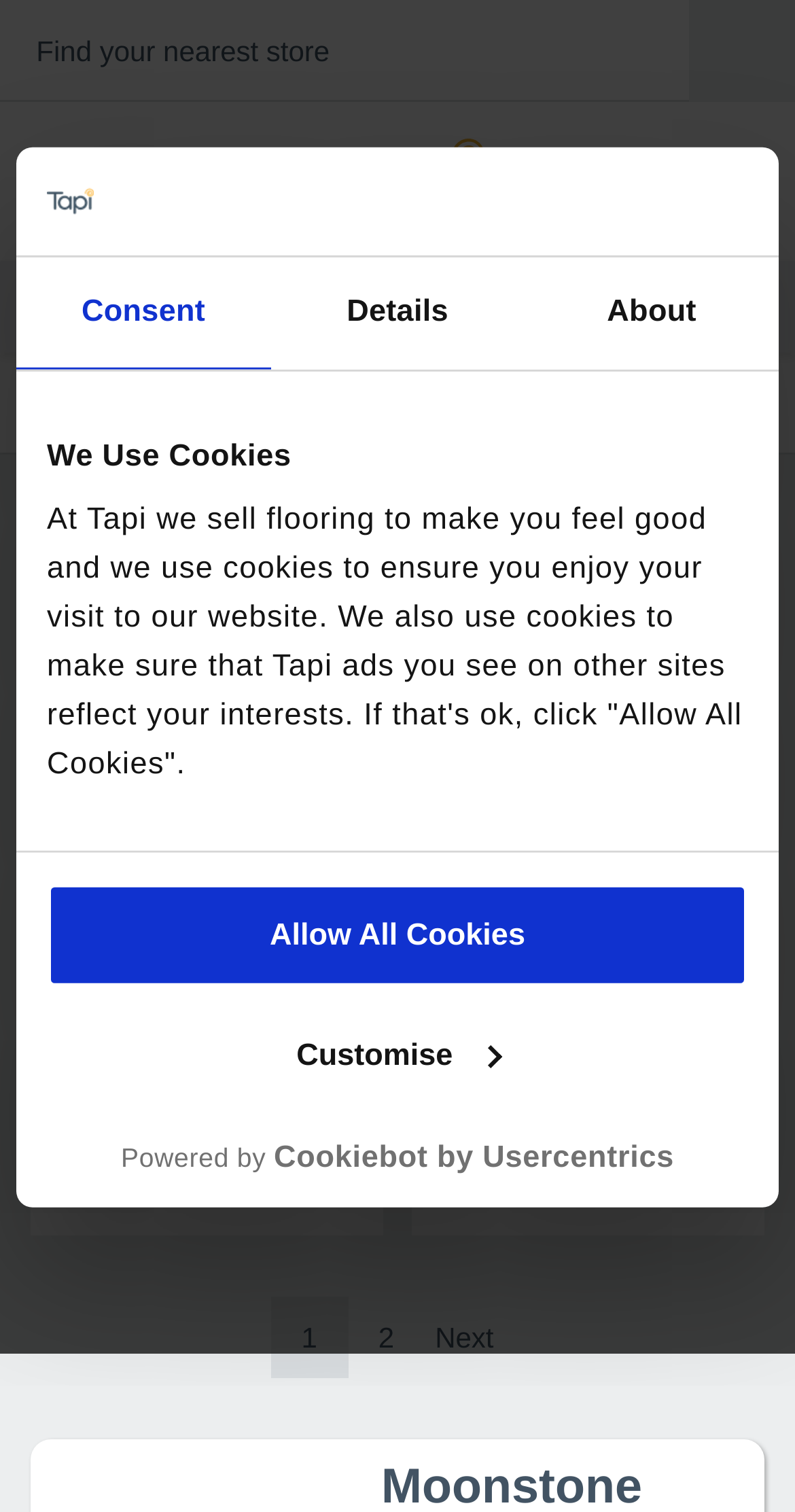How can I find a local store?
Use the information from the image to give a detailed answer to the question.

I found a link on the webpage that says 'Find your nearest store', which suggests that clicking on this link will allow me to find a local store near my location.